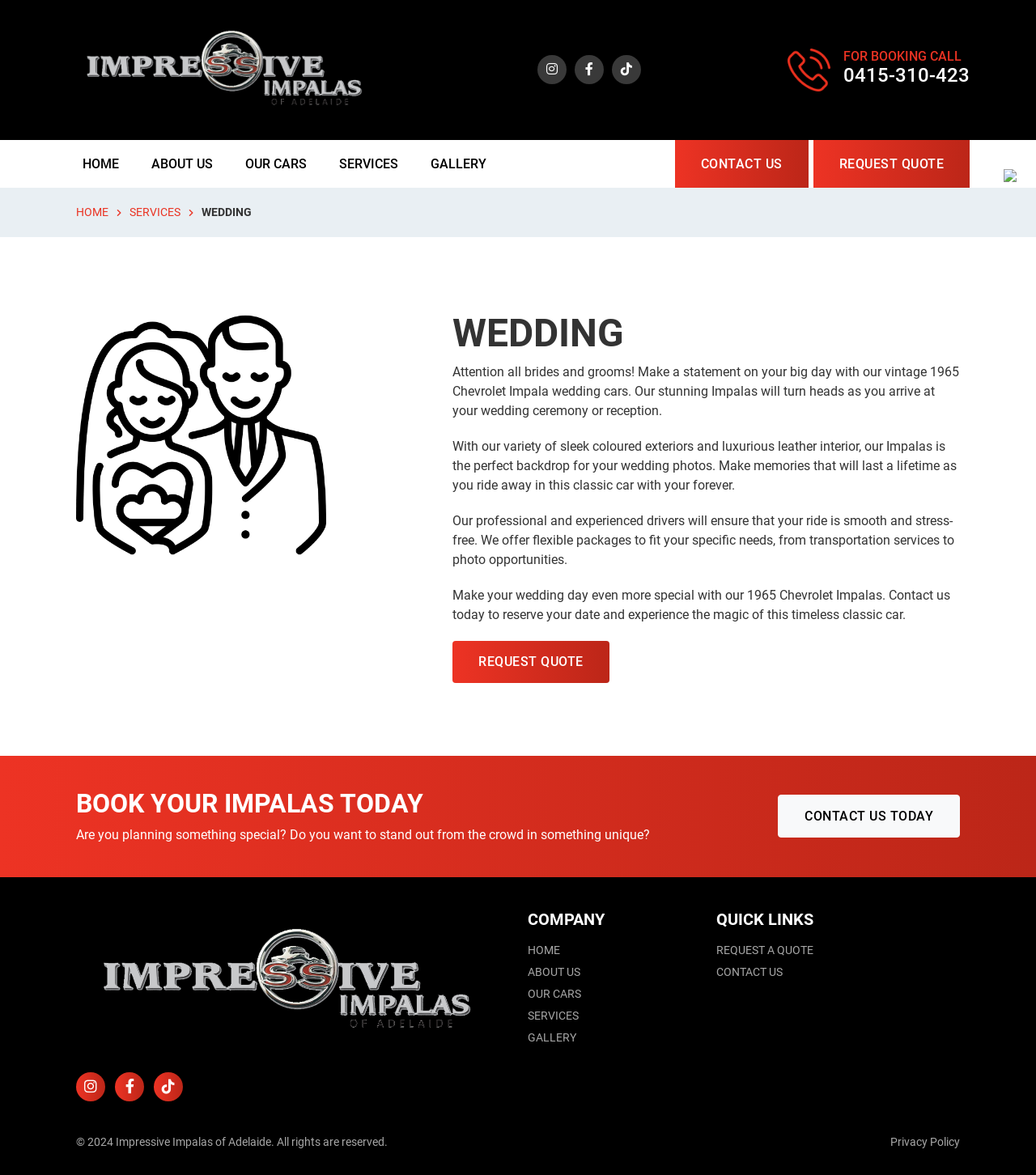Identify the bounding box coordinates for the UI element described as: "Request quote".

[0.437, 0.546, 0.588, 0.581]